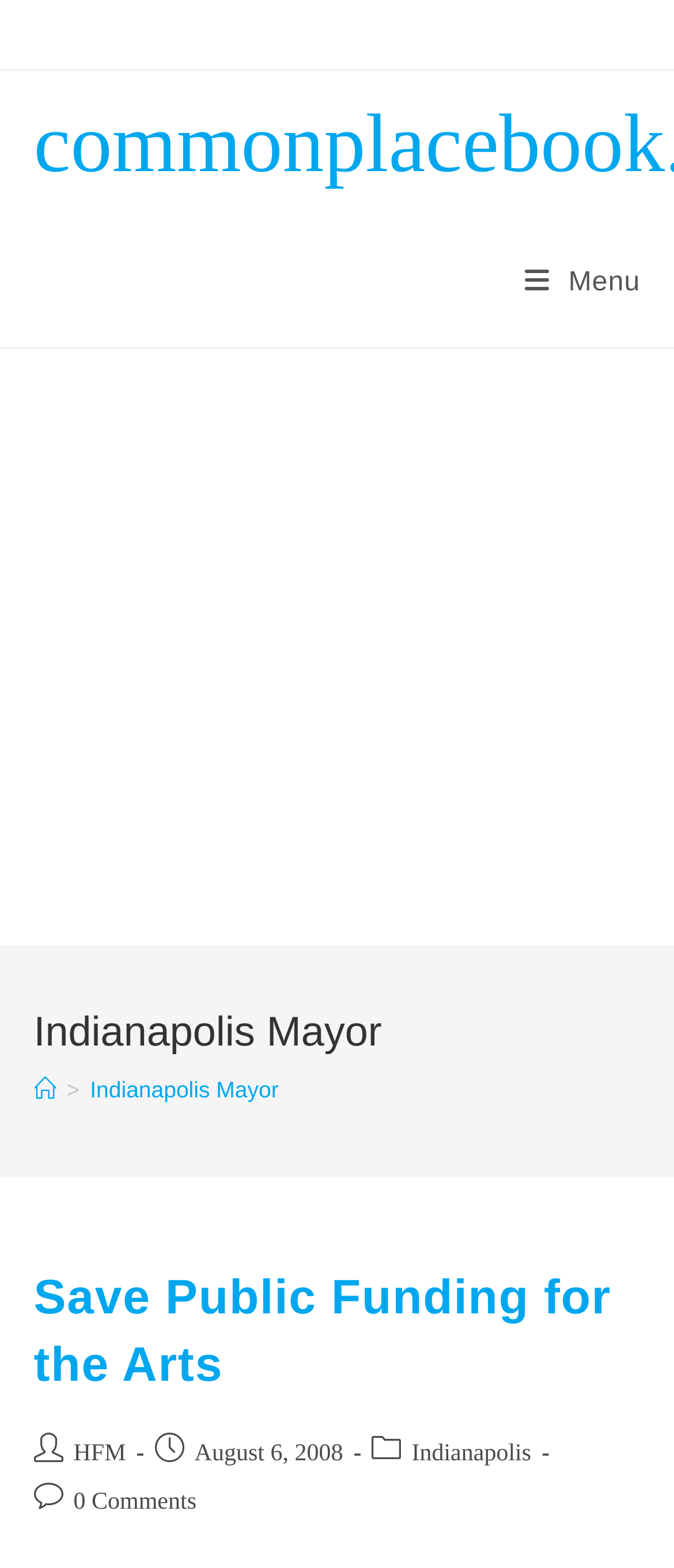Locate the bounding box coordinates of the area you need to click to fulfill this instruction: 'View post comments'. The coordinates must be in the form of four float numbers ranging from 0 to 1: [left, top, right, bottom].

[0.109, 0.95, 0.291, 0.967]